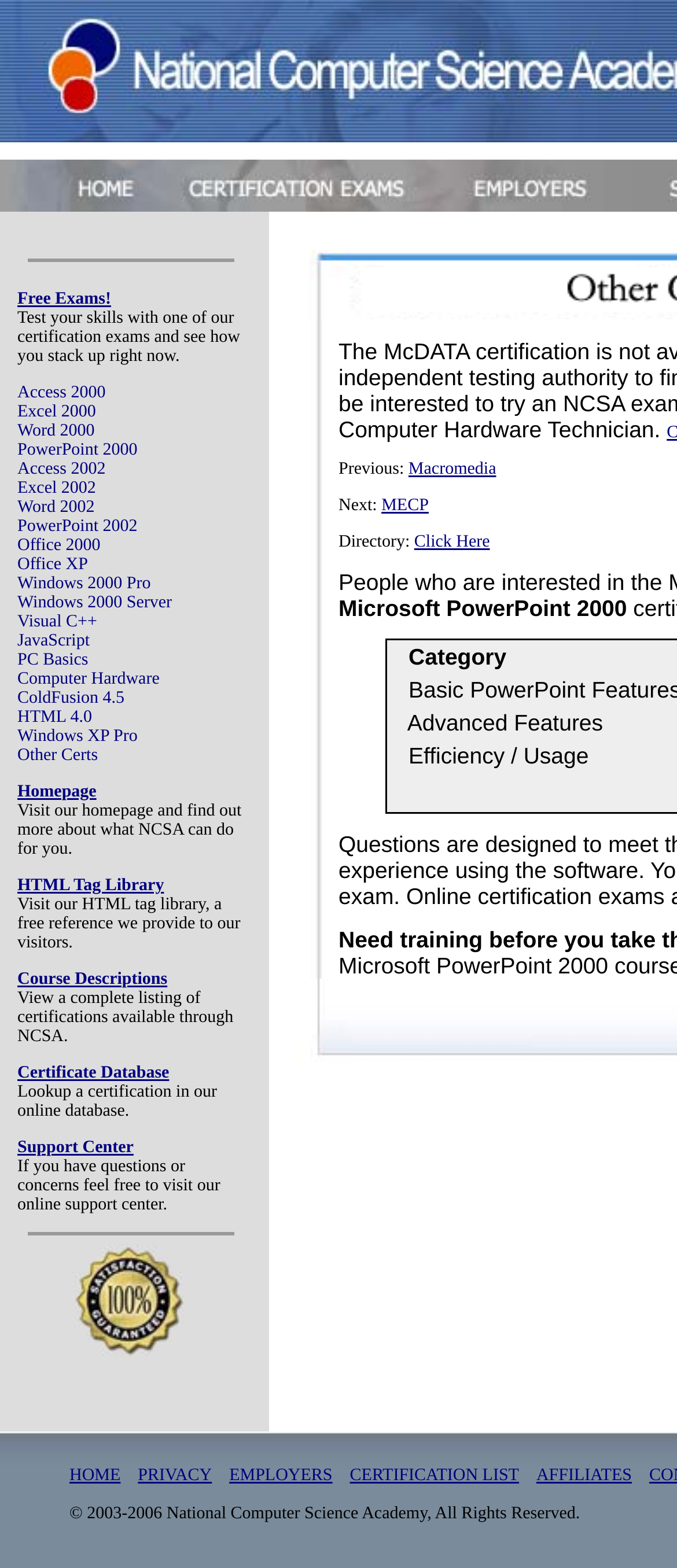Please find the bounding box for the following UI element description. Provide the coordinates in (top-left x, top-left y, bottom-right x, bottom-right y) format, with values between 0 and 1: VITO NV

None